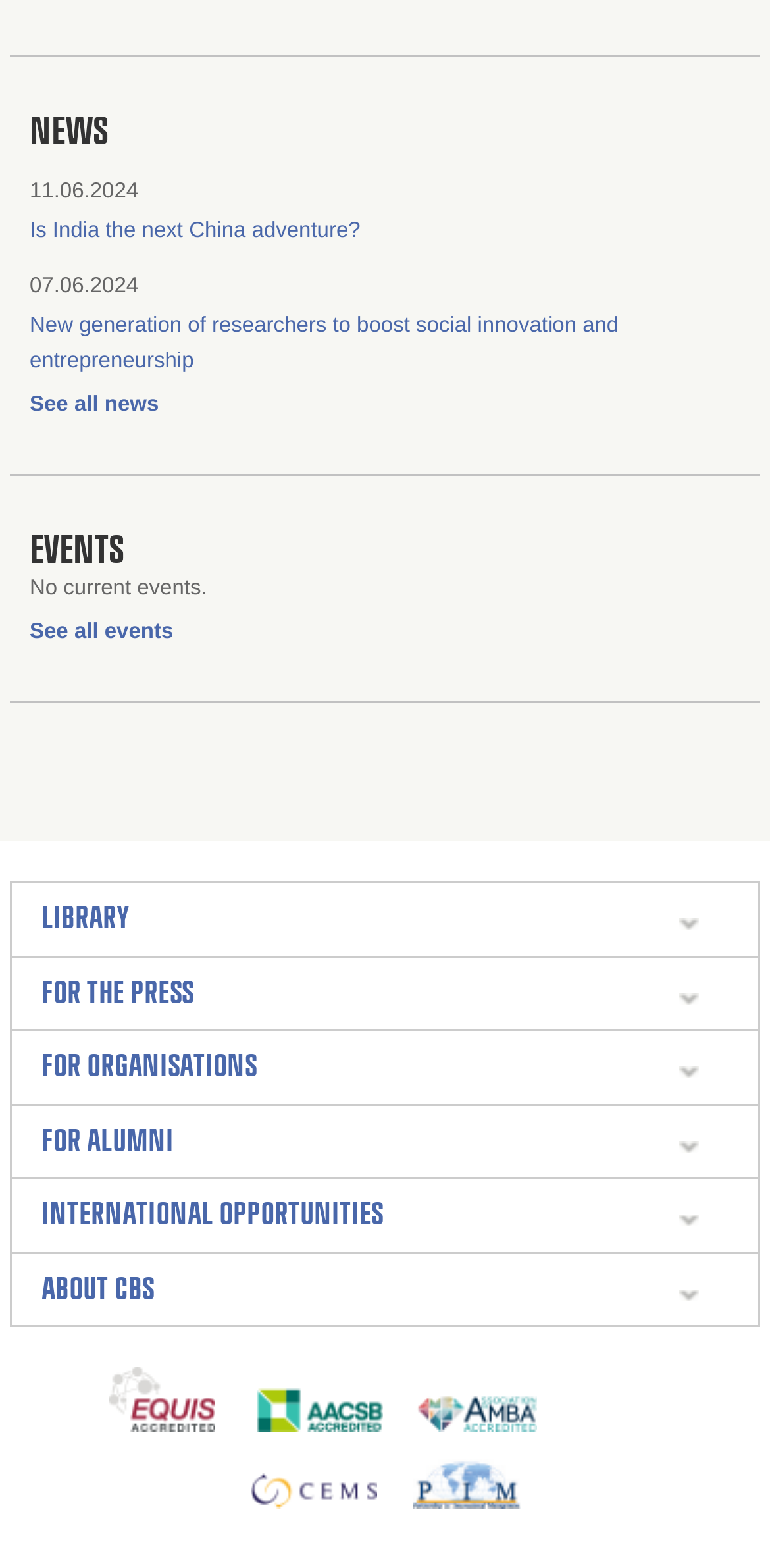Identify the bounding box coordinates for the region of the element that should be clicked to carry out the instruction: "Follow ESCWA on Facebook". The bounding box coordinates should be four float numbers between 0 and 1, i.e., [left, top, right, bottom].

None